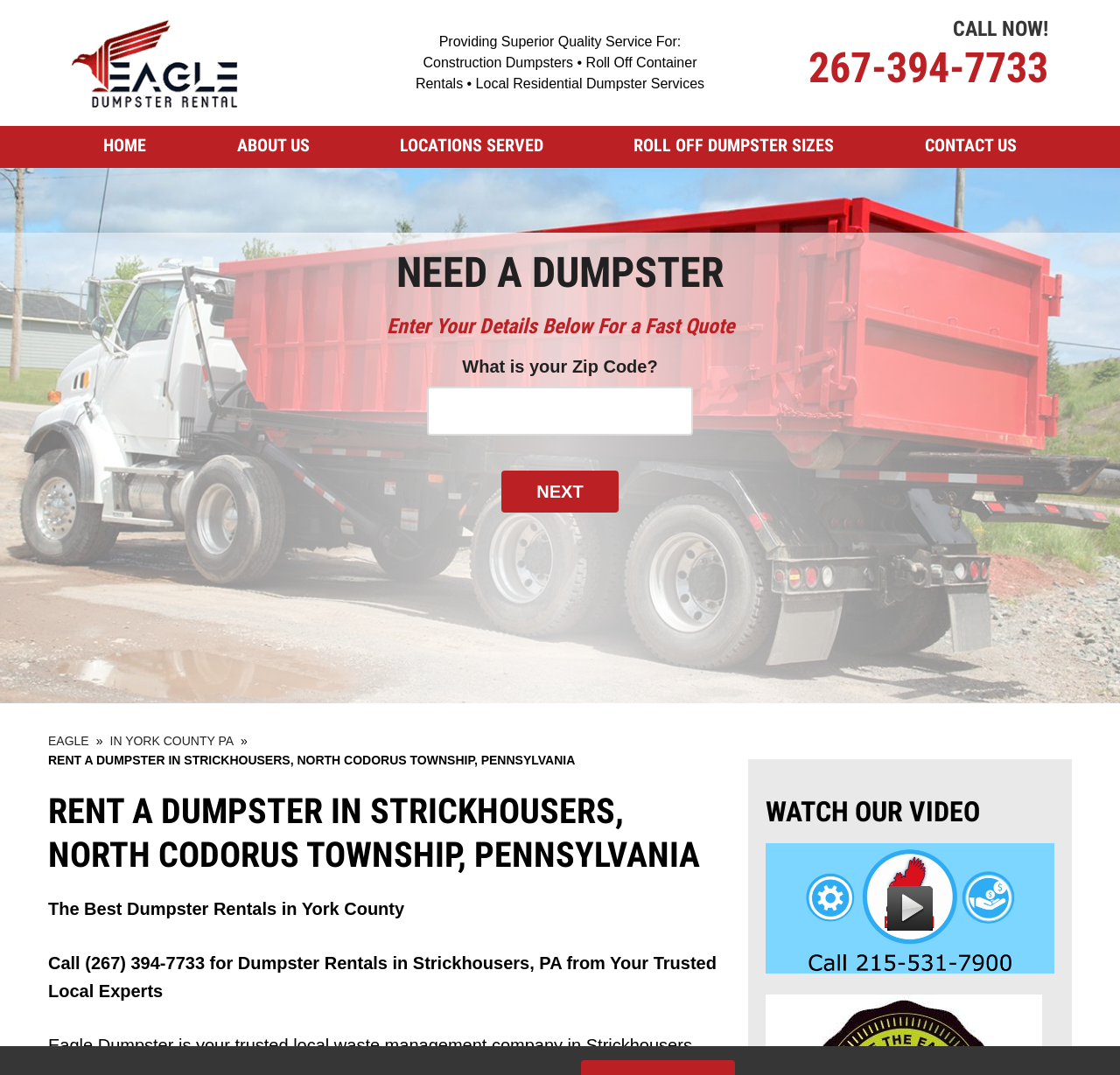Indicate the bounding box coordinates of the element that must be clicked to execute the instruction: "Click the 'HOME' link". The coordinates should be given as four float numbers between 0 and 1, i.e., [left, top, right, bottom].

[0.073, 0.117, 0.15, 0.157]